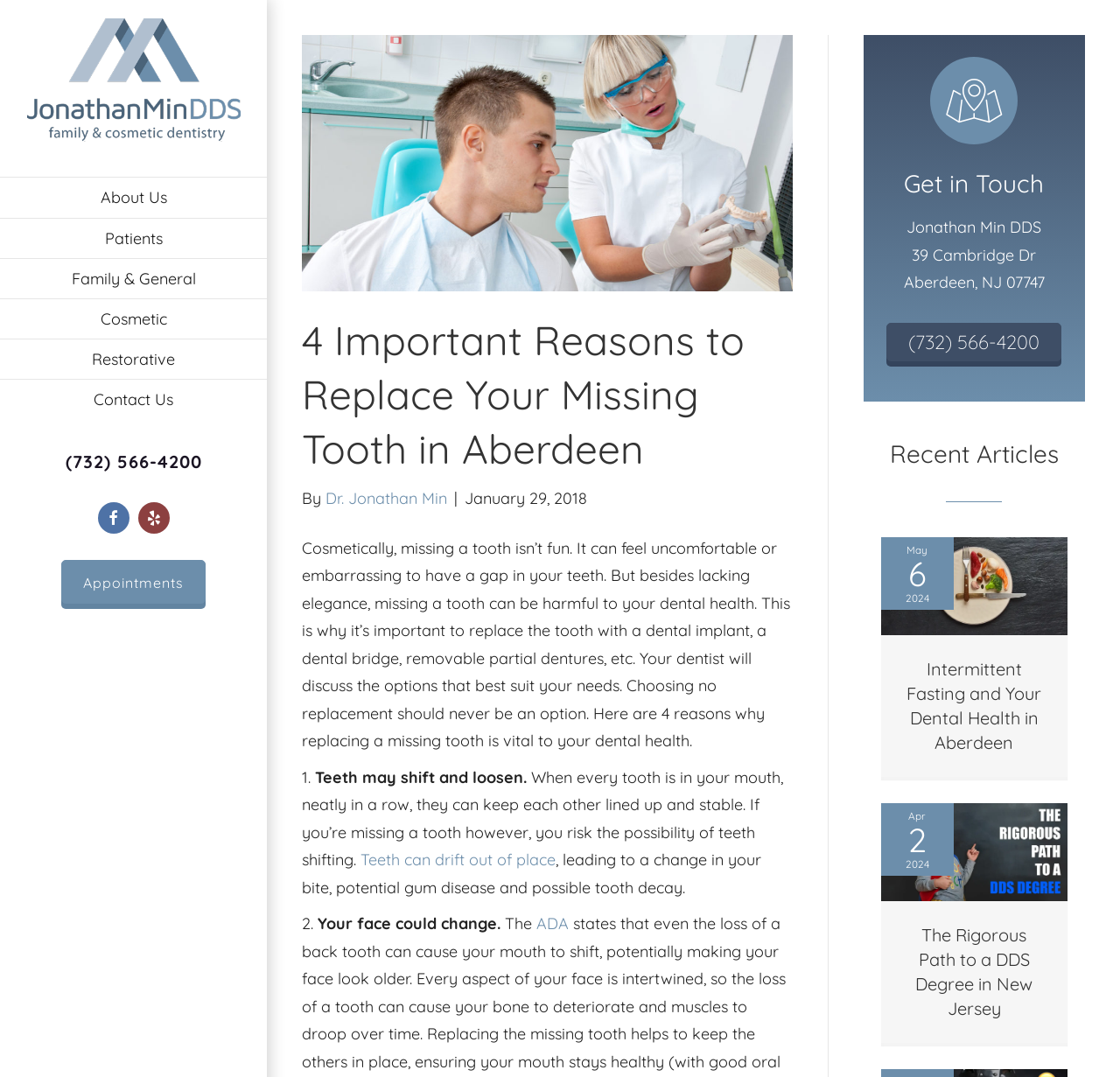How many recent articles are listed?
Relying on the image, give a concise answer in one word or a brief phrase.

3